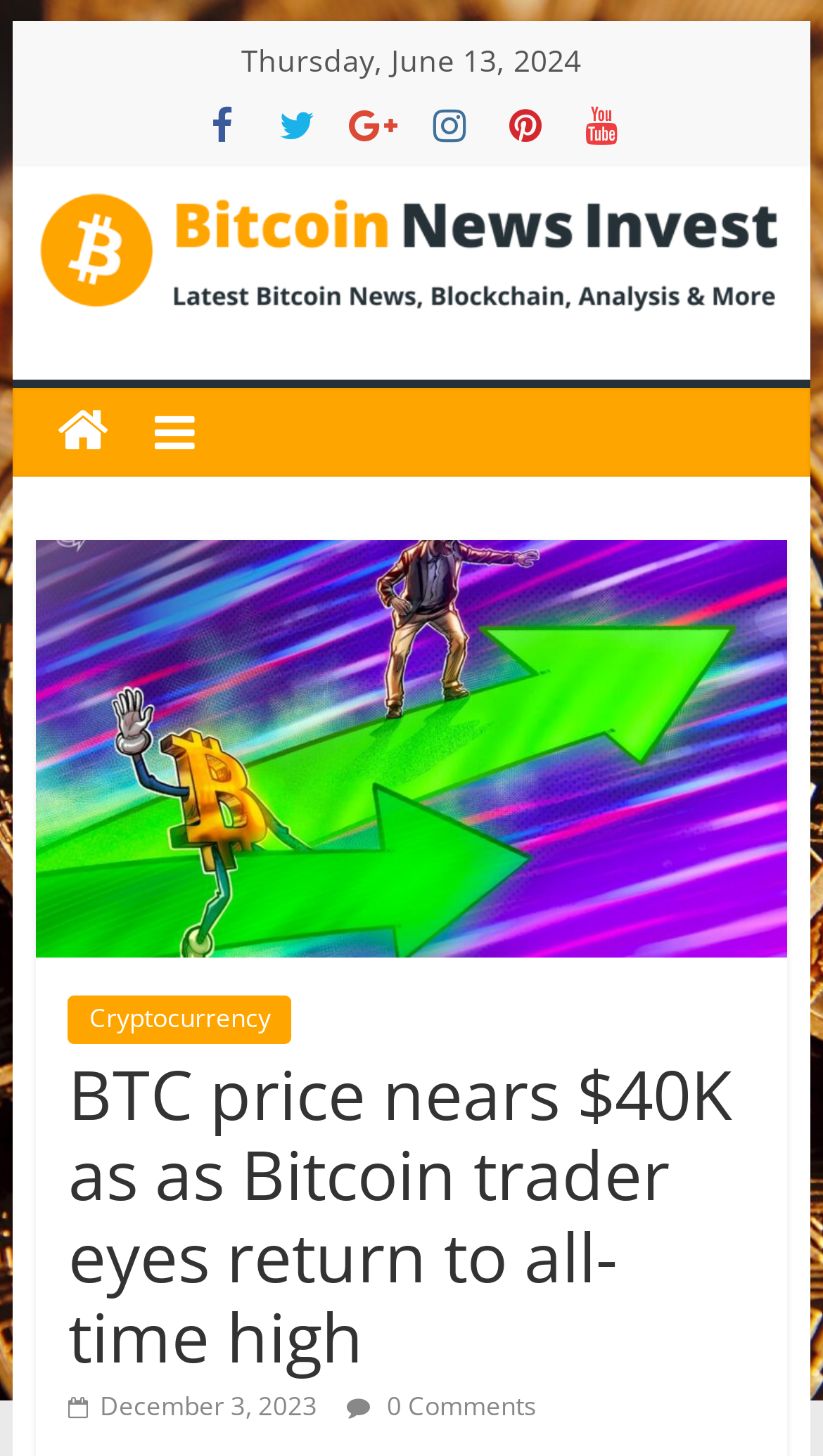Give a complete and precise description of the webpage's appearance.

The webpage is a cryptocurrency news portal, specifically focused on Bitcoin and other altcoins. At the top left, there is a link to skip to the content. Next to it, the current date, "Thursday, June 13, 2024", is displayed. 

On the top right, there are six social media links, represented by icons, arranged horizontally. Below these icons, the website's logo, "BitcoinNewsInvest", is displayed, accompanied by a heading with the same text. 

Underneath the logo, there is a static text describing the website's content, "Bitcoin News and Crypto News, Latest Updates, Price & Analysis". To the right of this text, there is a search icon. 

Below the search icon, there is a horizontal menu with a link to "Cryptocurrency" and a separator. The main content of the webpage is a news article with a heading, "BTC price nears $40K as as Bitcoin trader eyes return to all-time high". The article is dated "December 3, 2023", and has "0 Comments" indicated below it.